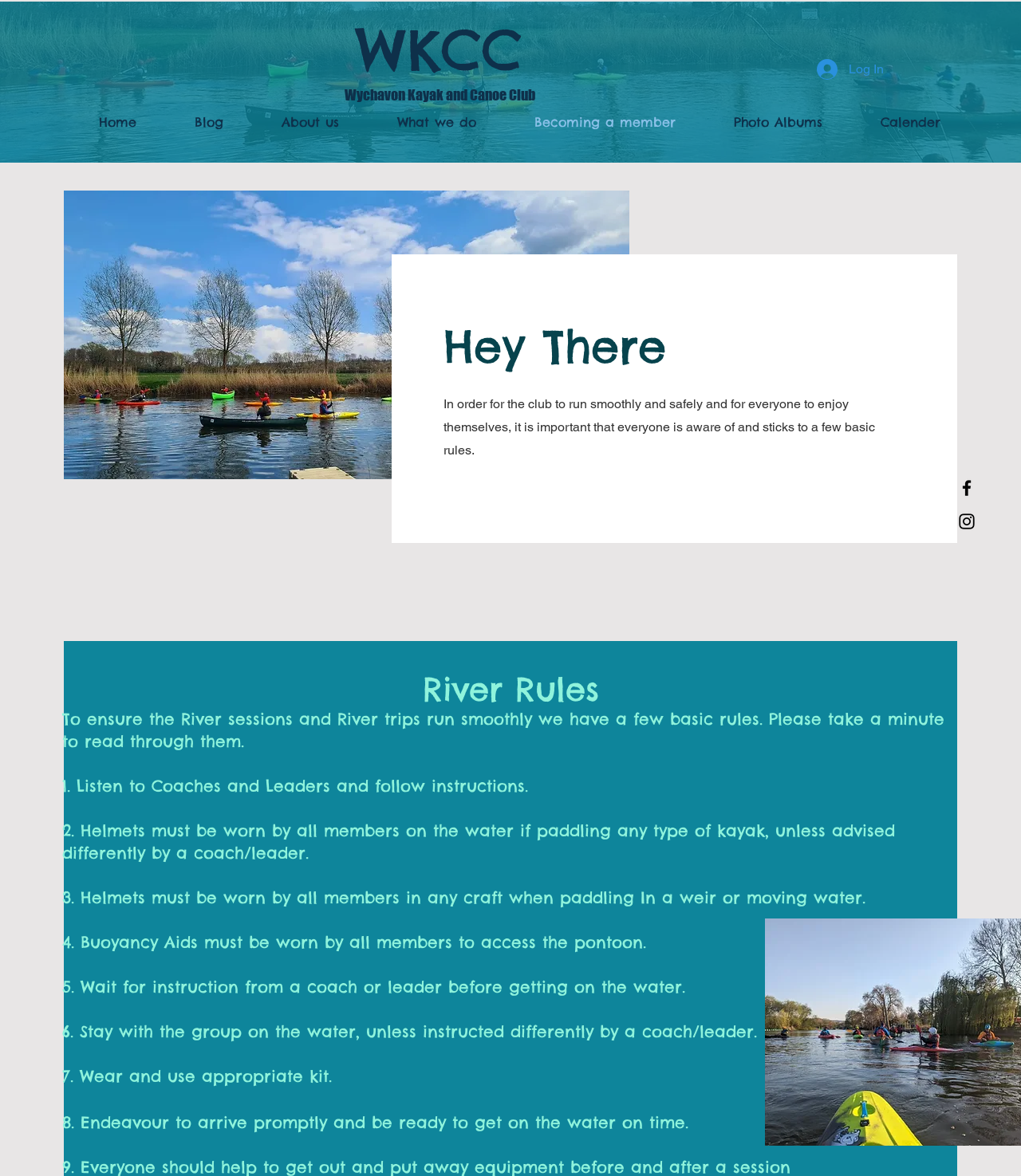Using the provided element description "aria-label="Instagram"", determine the bounding box coordinates of the UI element.

[0.937, 0.435, 0.957, 0.452]